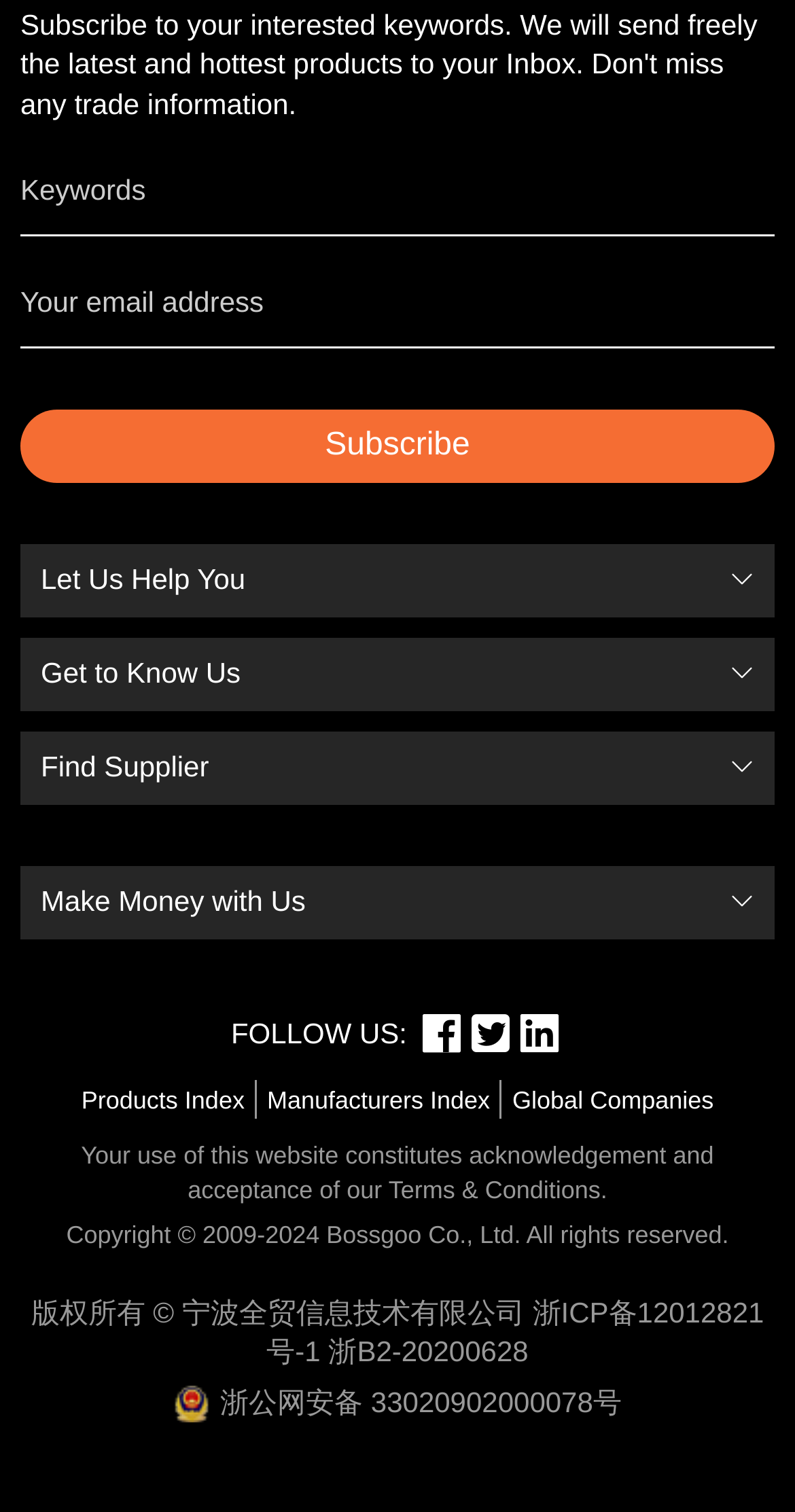Find the bounding box coordinates of the clickable area required to complete the following action: "View November 2023".

None